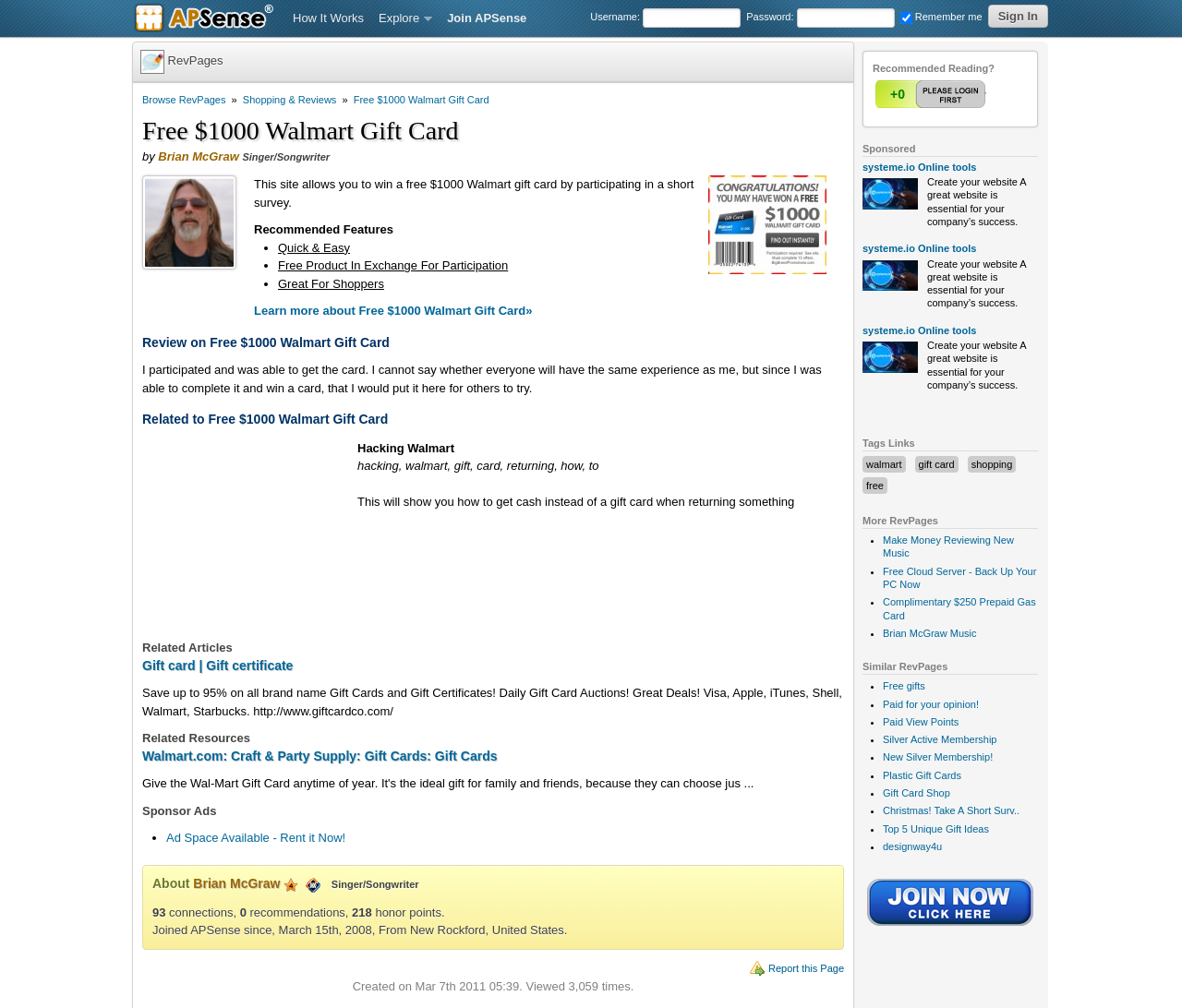Please find the bounding box coordinates of the section that needs to be clicked to achieve this instruction: "Enter username".

[0.544, 0.008, 0.627, 0.027]